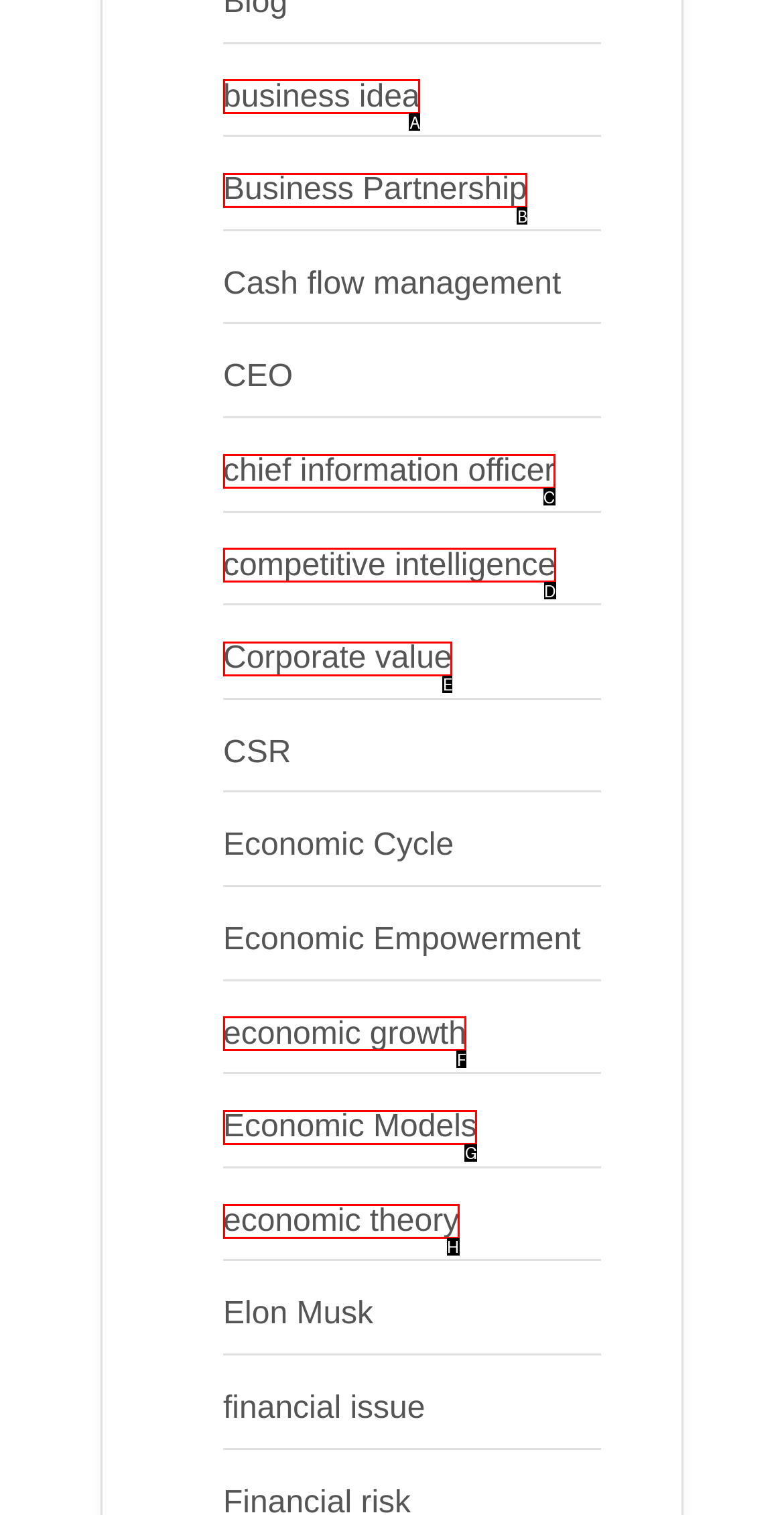Select the HTML element that fits the following description: competitive intelligence
Provide the letter of the matching option.

D